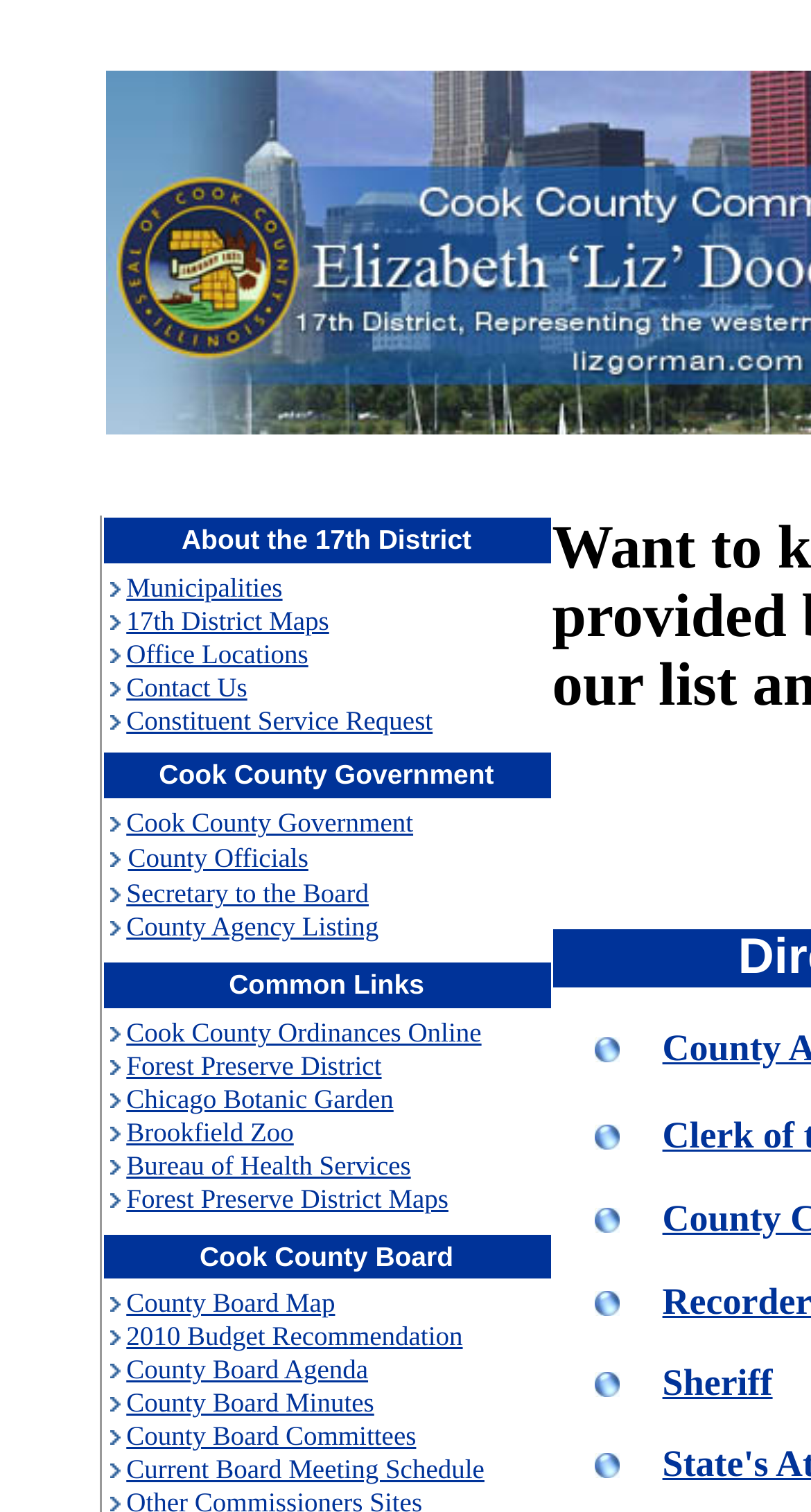Find the bounding box coordinates for the UI element that matches this description: "Forest Preserve District Maps".

[0.156, 0.783, 0.553, 0.803]